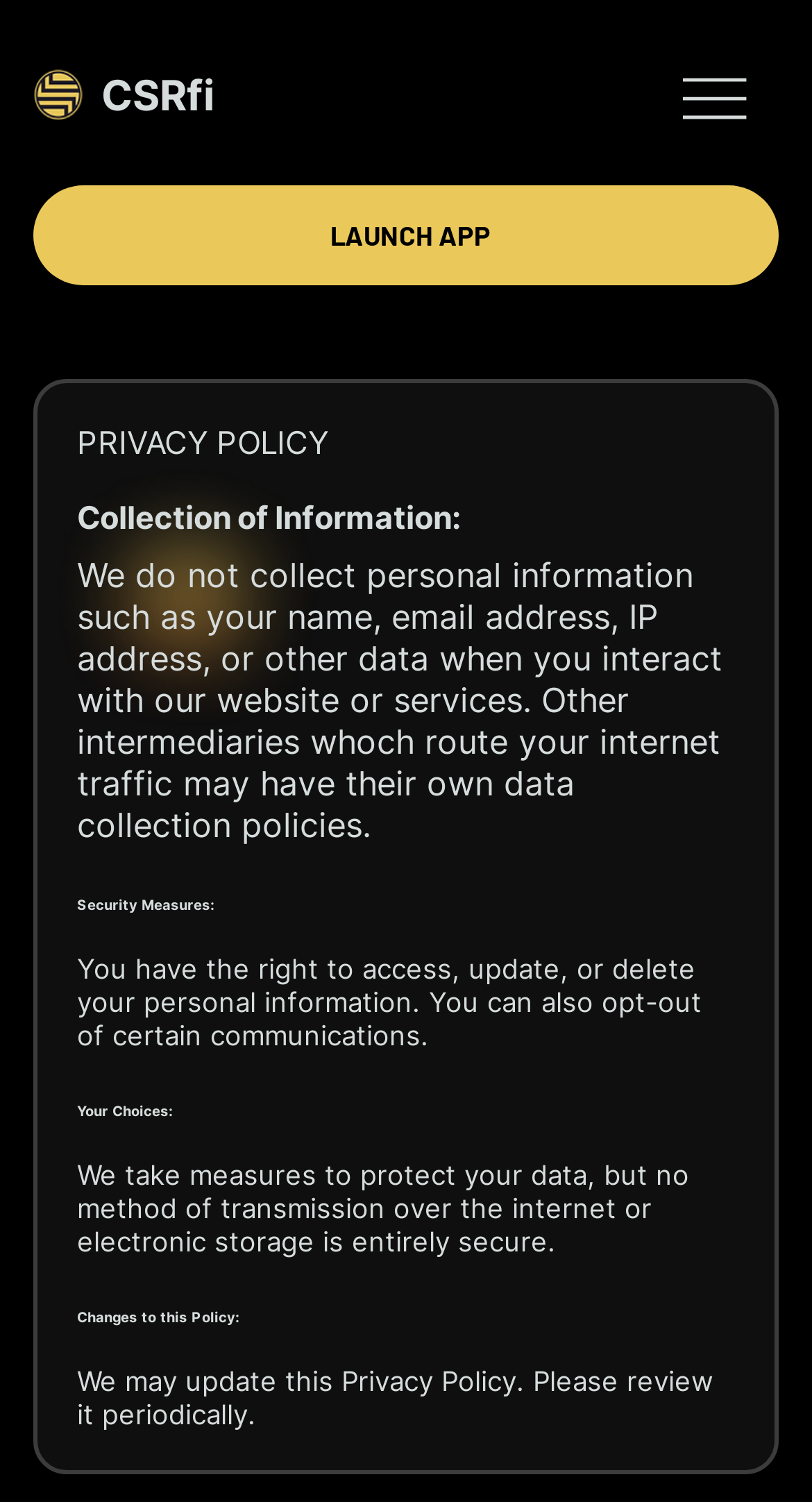Respond to the following question with a brief word or phrase:
What may happen to this Privacy Policy in the future?

It may be updated